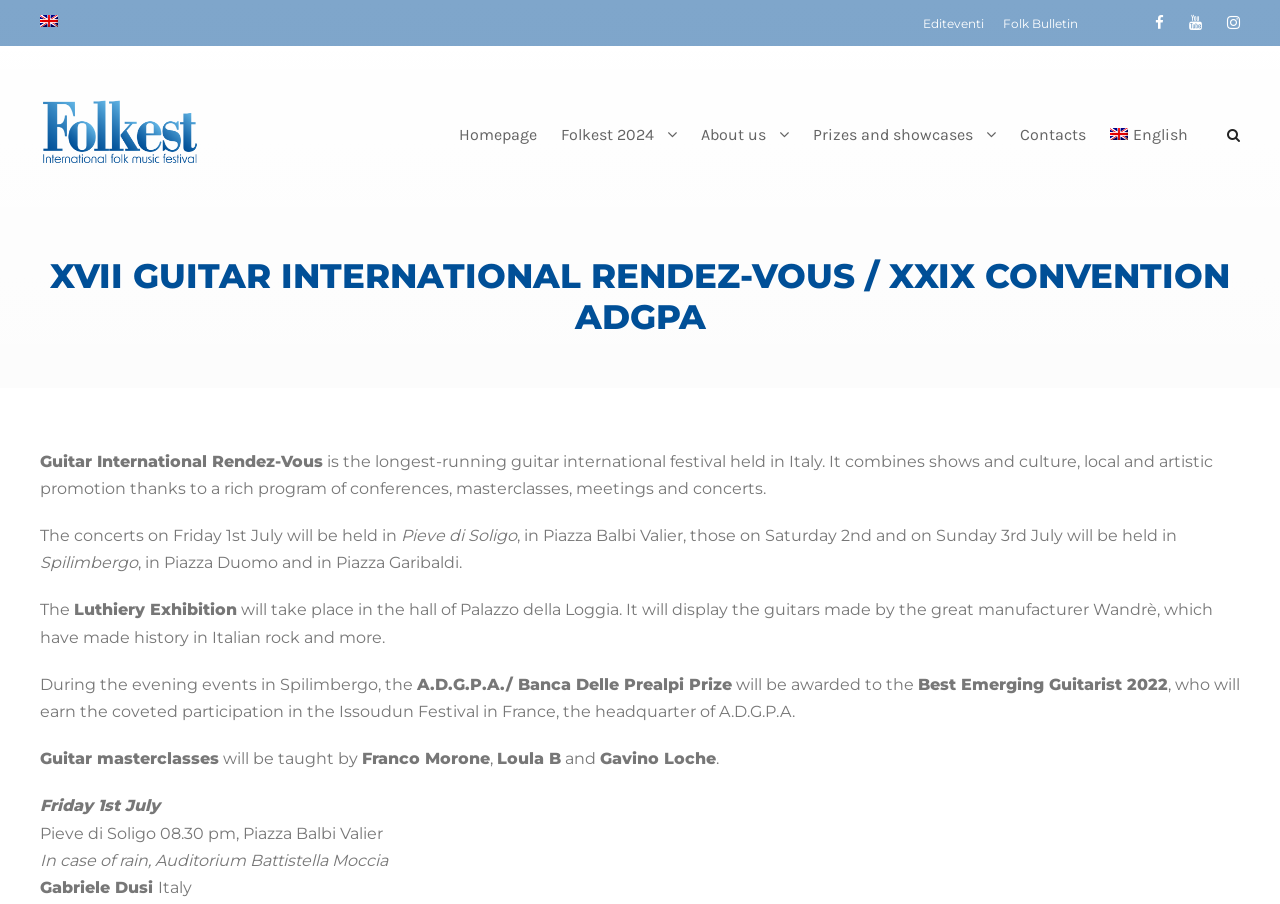Please find the top heading of the webpage and generate its text.

XVII GUITAR INTERNATIONAL RENDEZ-VOUS / XXIX CONVENTION ADGPA